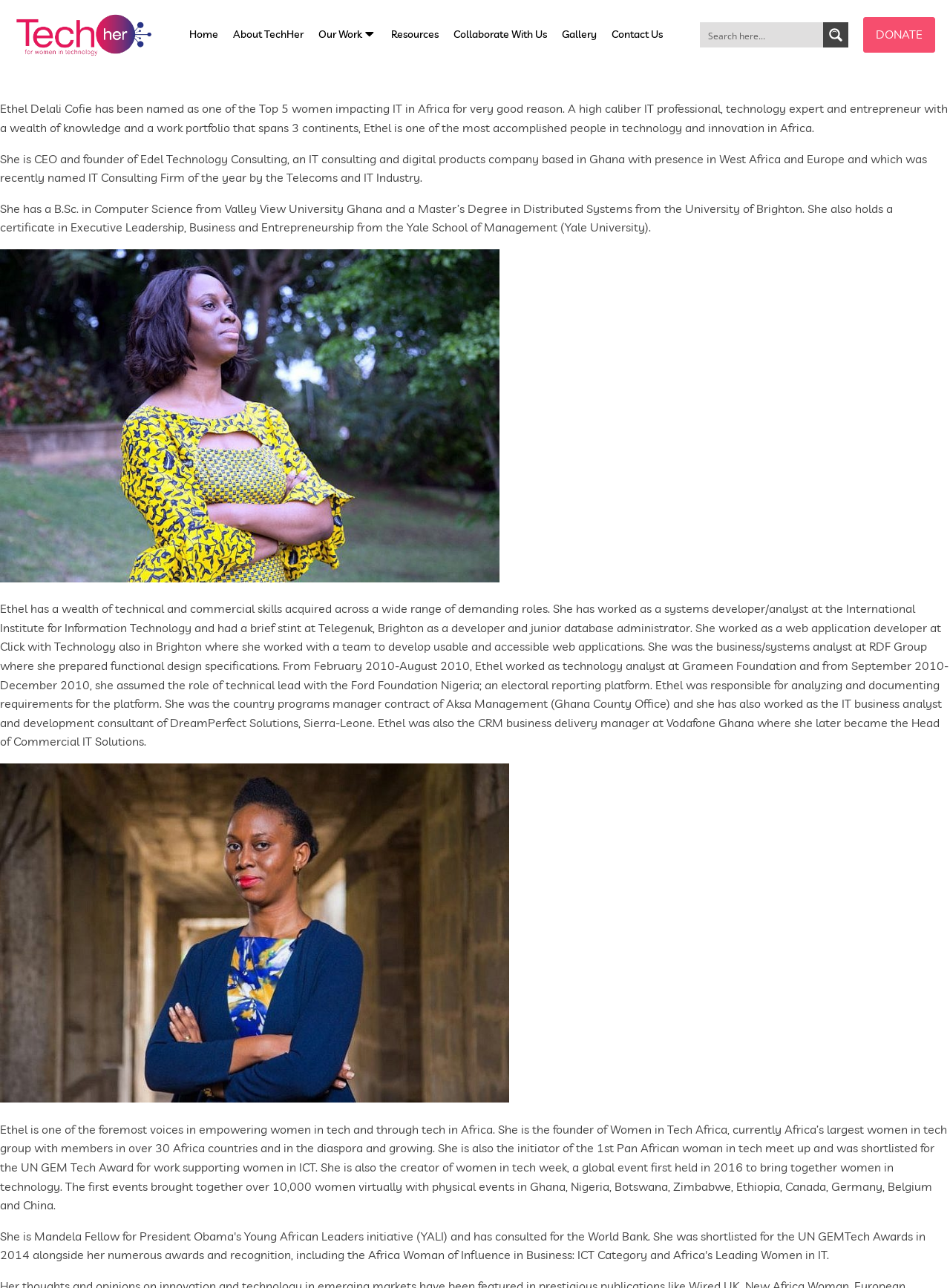Highlight the bounding box coordinates of the element that should be clicked to carry out the following instruction: "Read more about Ethel". The coordinates must be given as four float numbers ranging from 0 to 1, i.e., [left, top, right, bottom].

[0.0, 0.443, 0.526, 0.454]